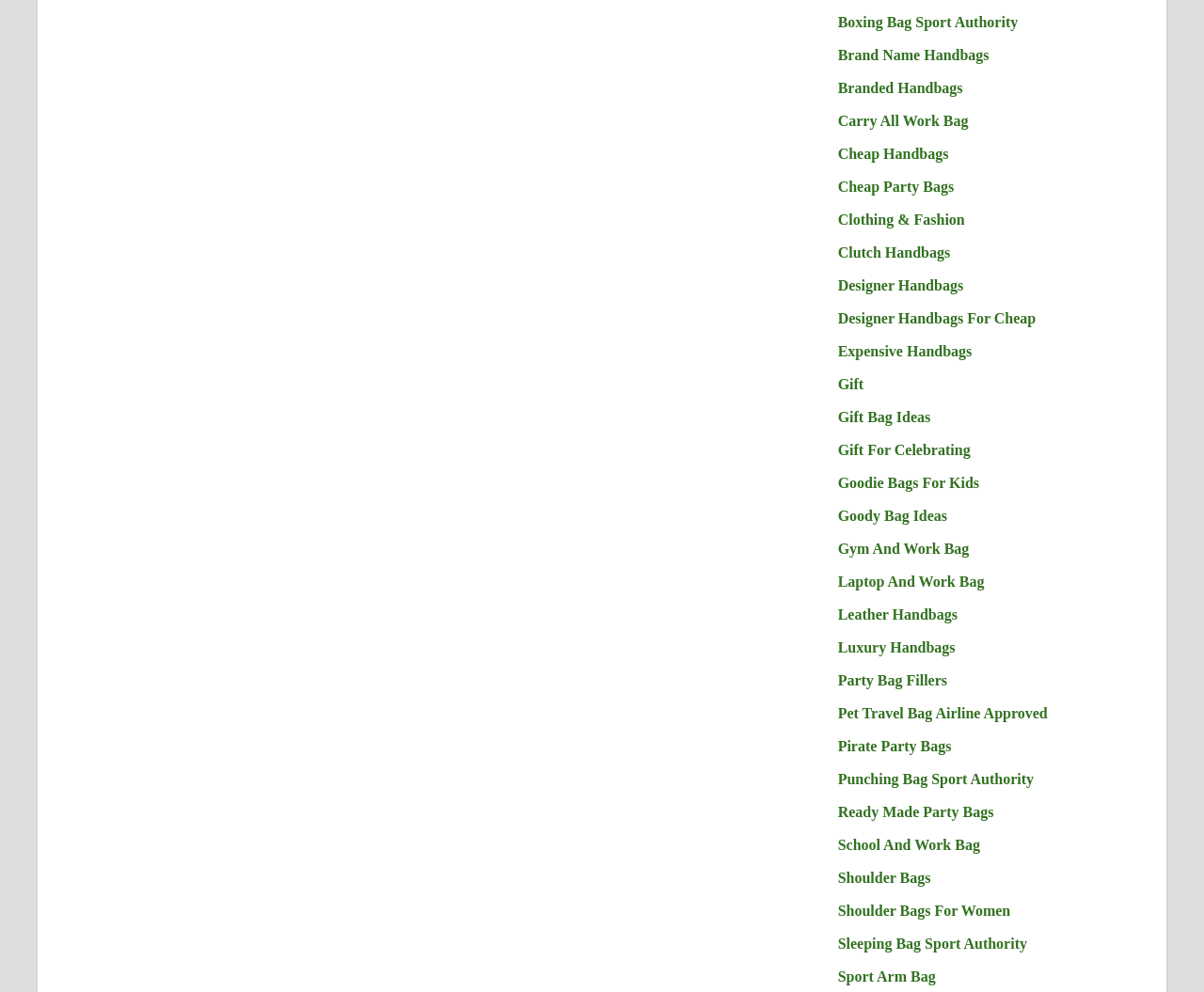What is the link related to pet travel?
From the screenshot, provide a brief answer in one word or phrase.

Pet Travel Bag Airline Approved